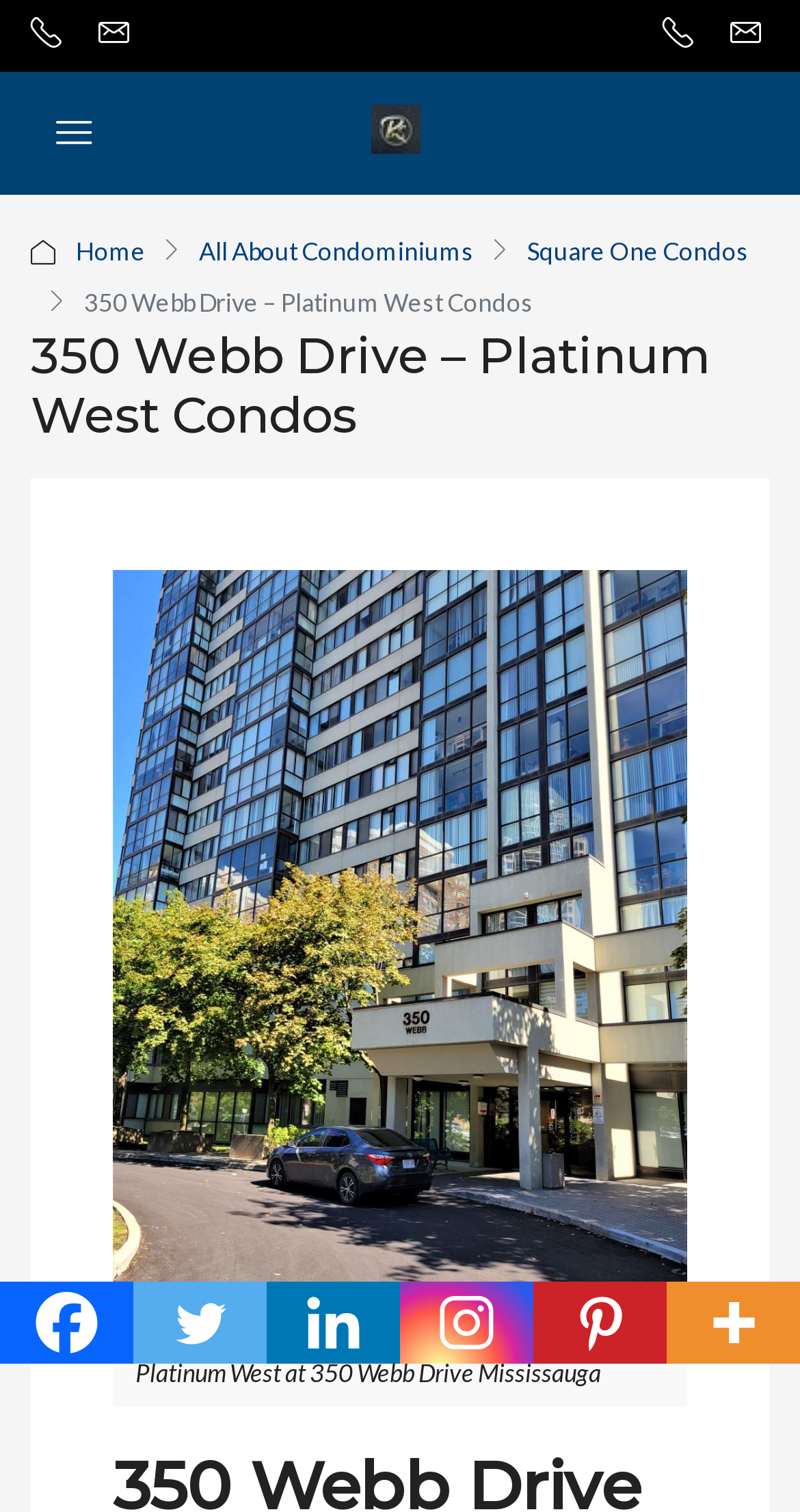Please identify the bounding box coordinates of the element's region that I should click in order to complete the following instruction: "Find us on the map". The bounding box coordinates consist of four float numbers between 0 and 1, i.e., [left, top, right, bottom].

None